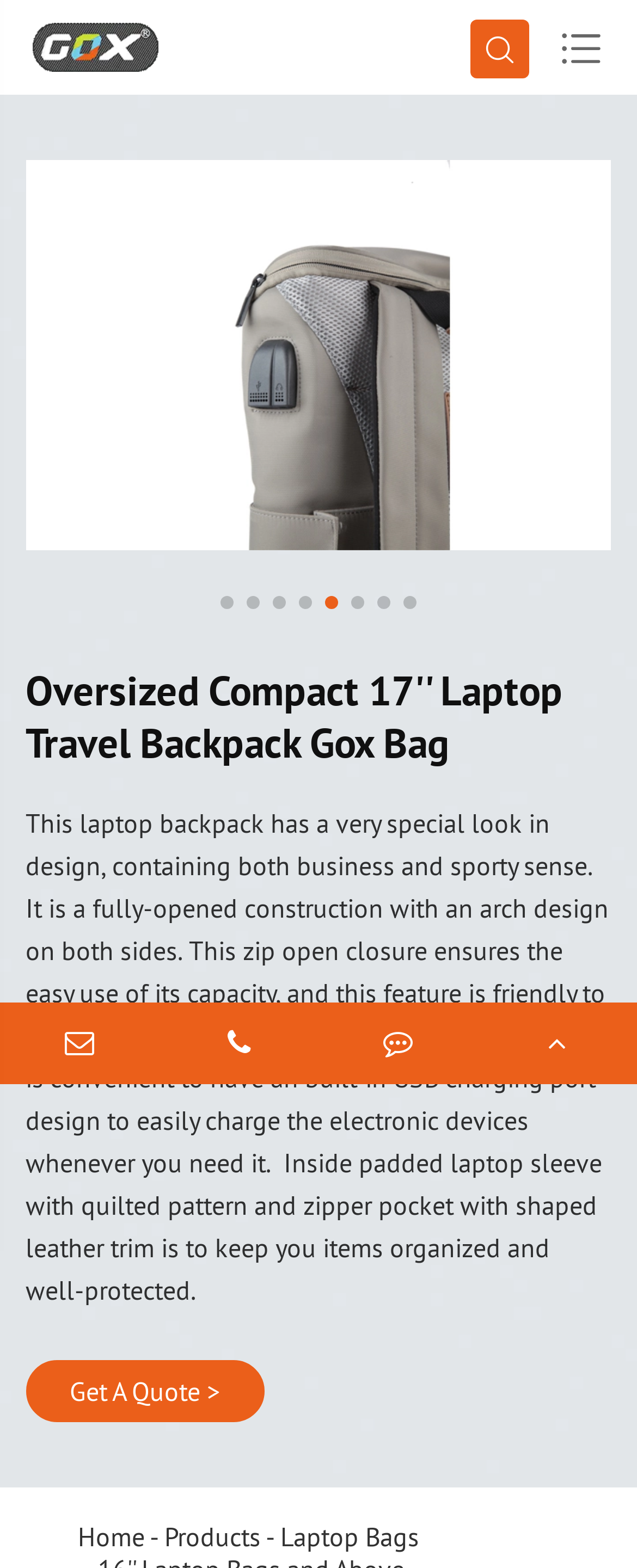What is the name of the company mentioned on the webpage?
Answer the question in as much detail as possible.

The company name is mentioned as a link on the top left corner of the webpage, along with an image of the company logo.